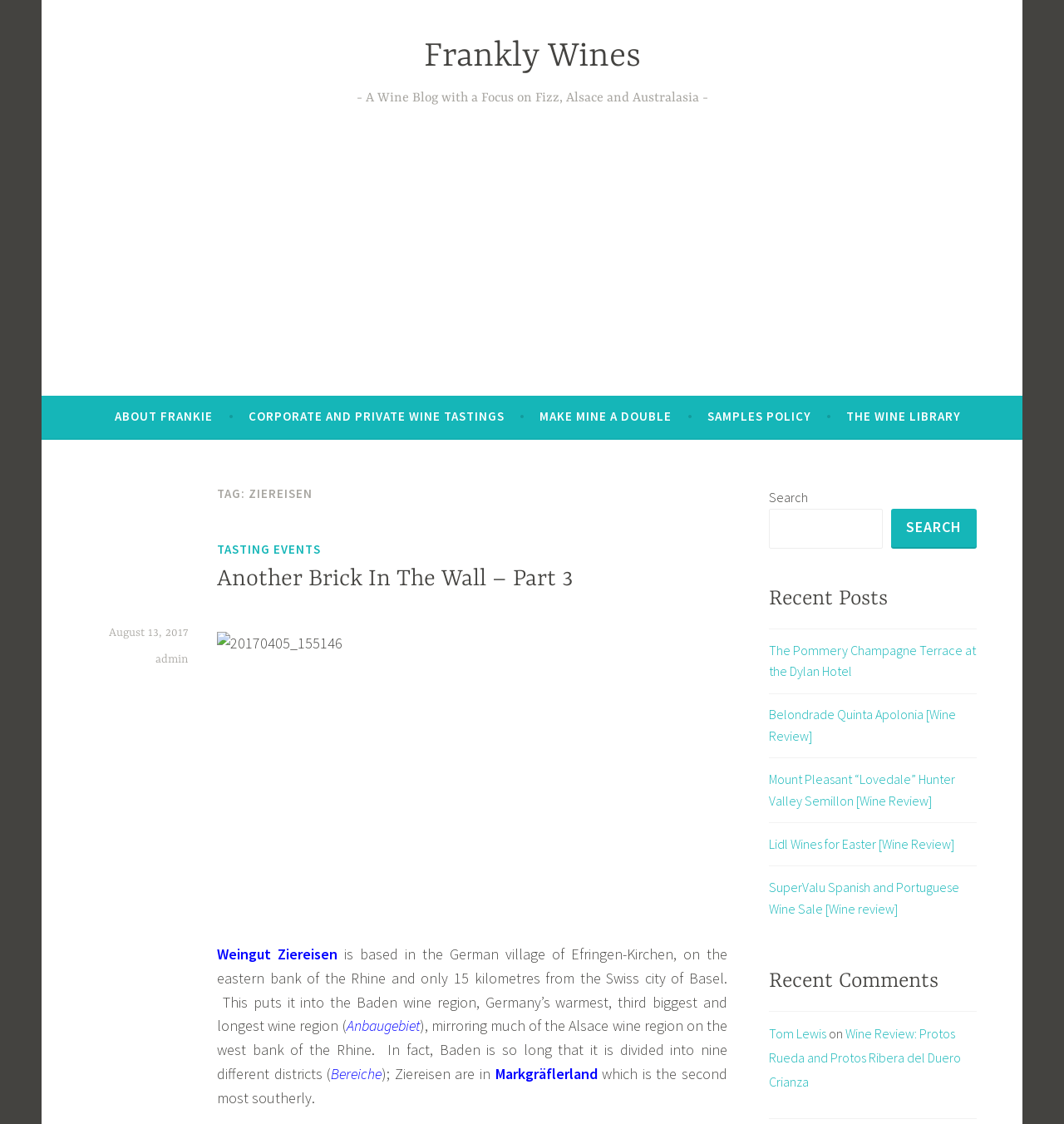Can you give a detailed response to the following question using the information from the image? What is the region where Weingut Ziereisen is located?

The region where Weingut Ziereisen is located can be determined by reading the article, which states that the winery is based in the German village of Efringen-Kirchen, on the eastern bank of the Rhine, which puts it into the Baden wine region.